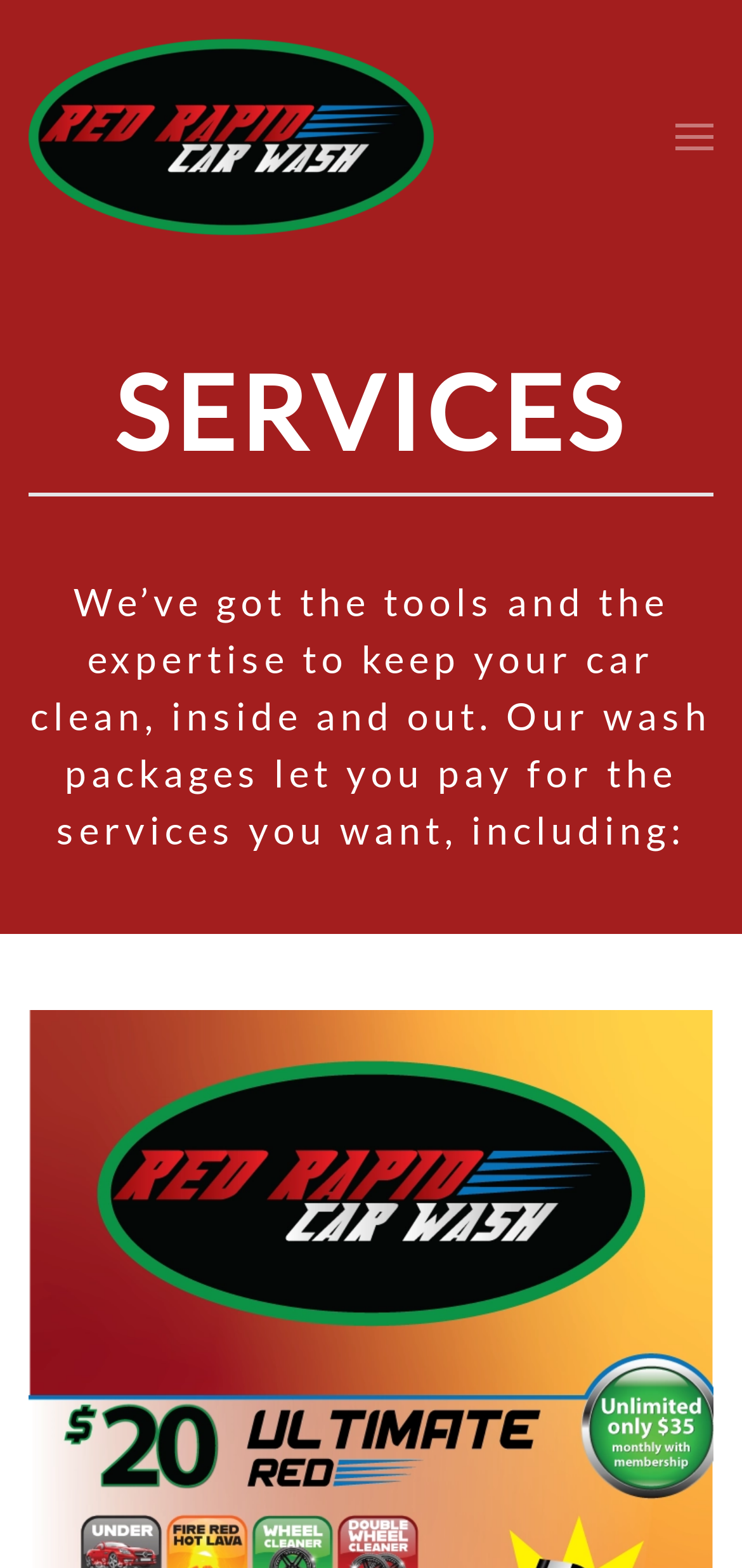Using the description: "aria-label="Open menu"", identify the bounding box of the corresponding UI element in the screenshot.

[0.91, 0.039, 0.962, 0.136]